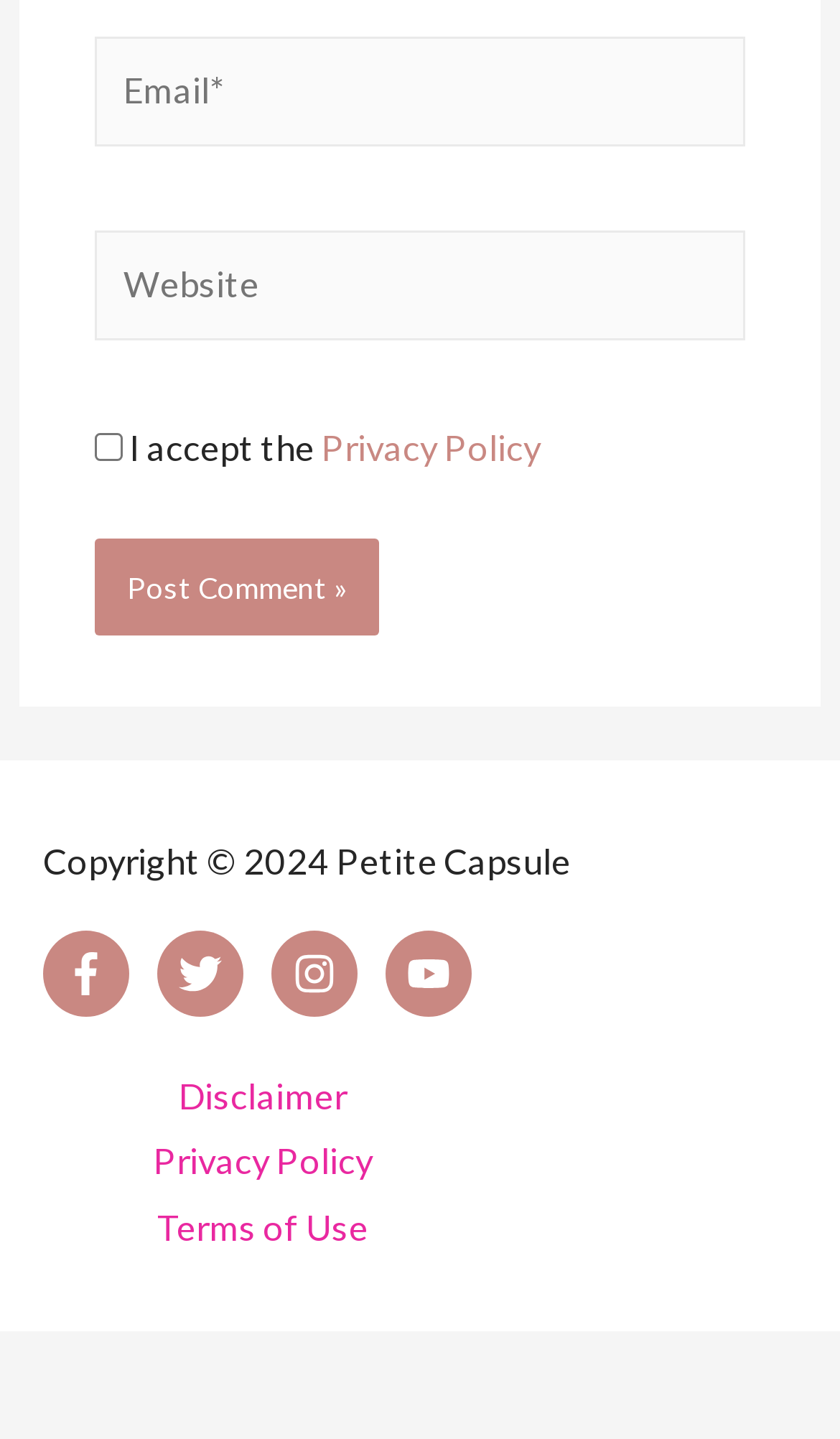Locate the bounding box coordinates of the area you need to click to fulfill this instruction: 'Post a comment'. The coordinates must be in the form of four float numbers ranging from 0 to 1: [left, top, right, bottom].

[0.113, 0.374, 0.451, 0.442]